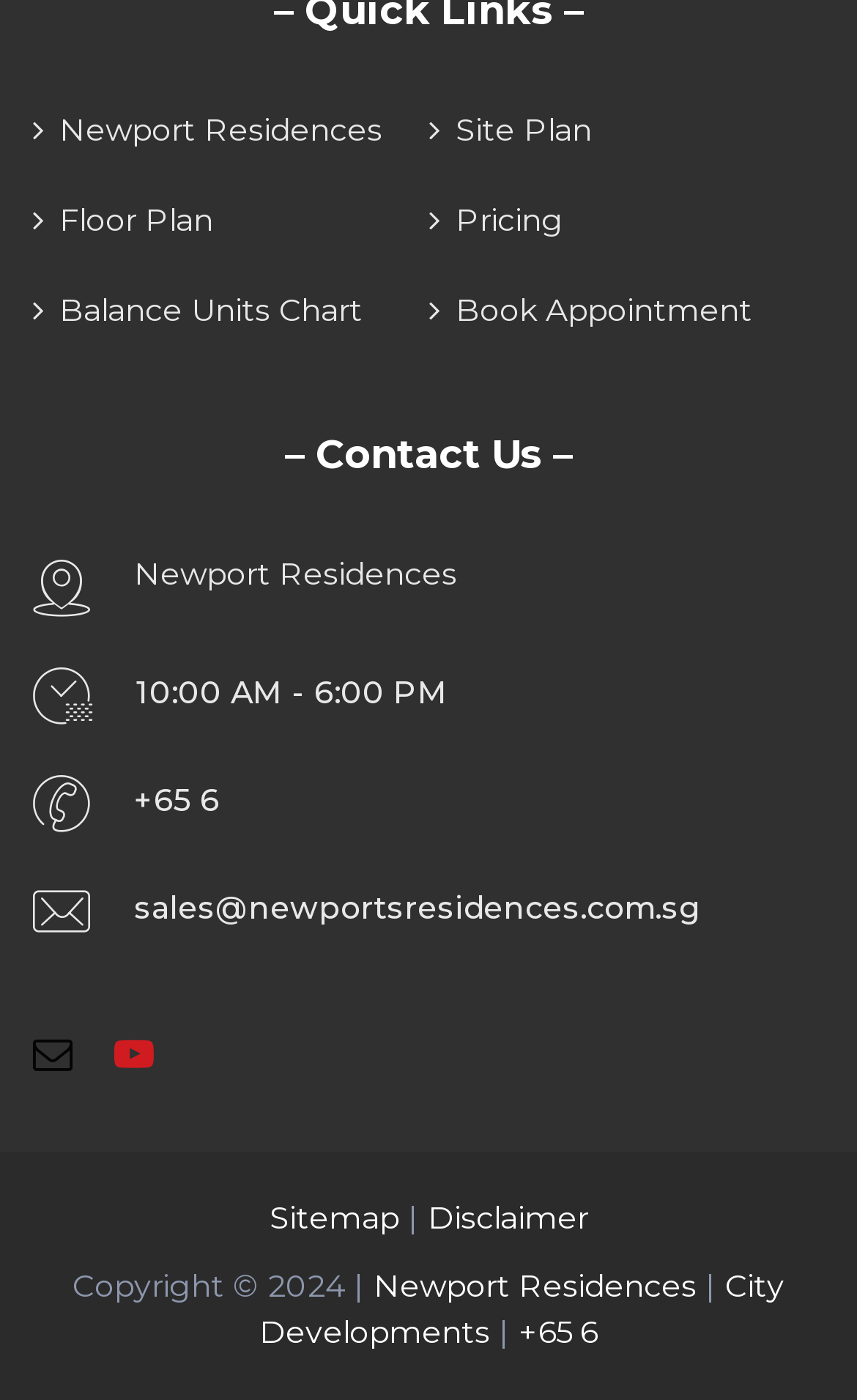Give a one-word or short phrase answer to this question: 
What are the available resources on the webpage?

Site Plan, Floor Plan, Pricing, etc.